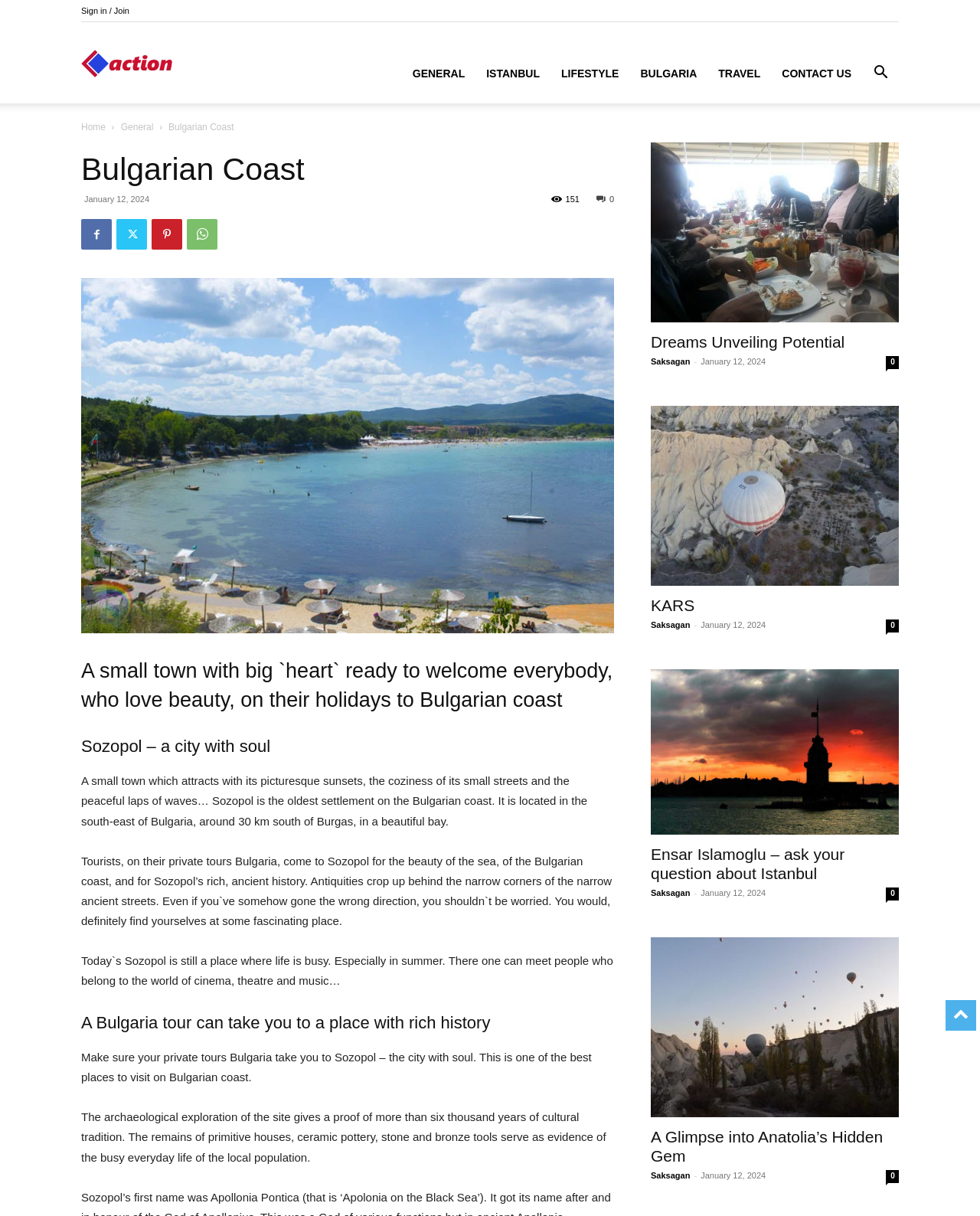Determine the bounding box coordinates of the section to be clicked to follow the instruction: "Read about Sozopol". The coordinates should be given as four float numbers between 0 and 1, formatted as [left, top, right, bottom].

[0.083, 0.54, 0.627, 0.588]